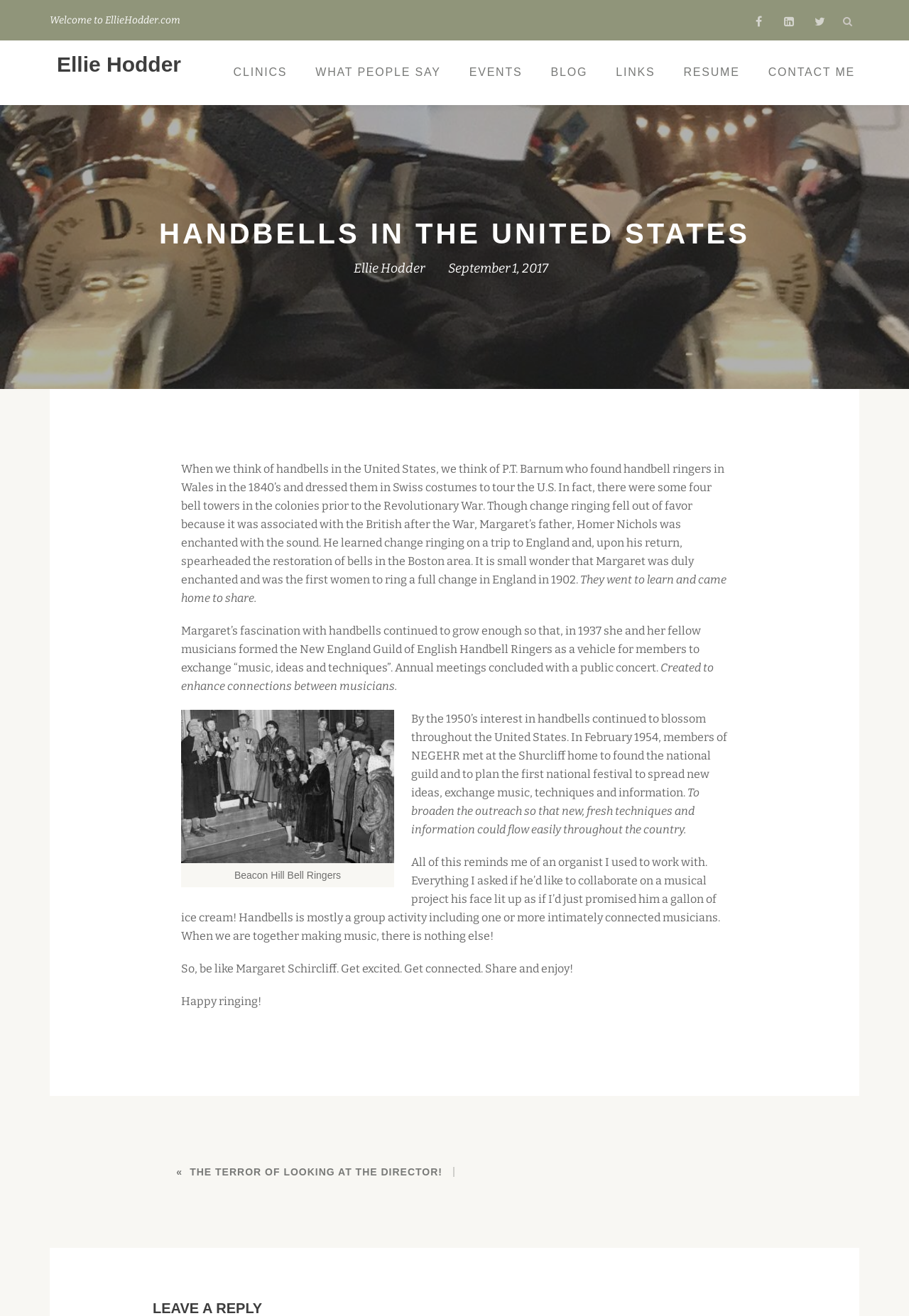Consider the image and give a detailed and elaborate answer to the question: 
What is the main topic of the article?

The main topic of the article can be determined by reading the heading 'HANDBELLS IN THE UNITED STATES' and the subsequent paragraphs that discuss the history and development of handbells in the United States.